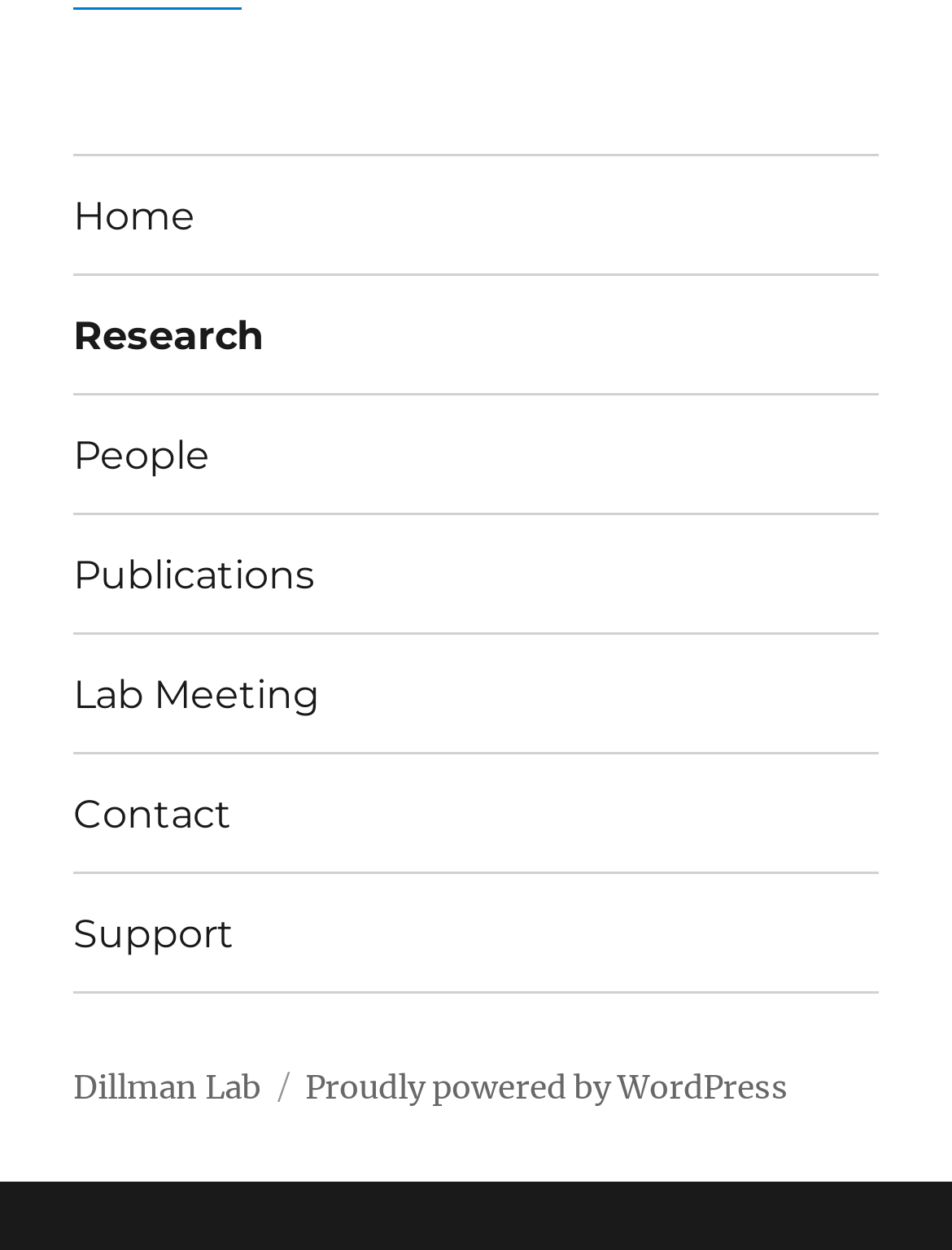Please provide a short answer using a single word or phrase for the question:
What is the last link in the footer?

Support